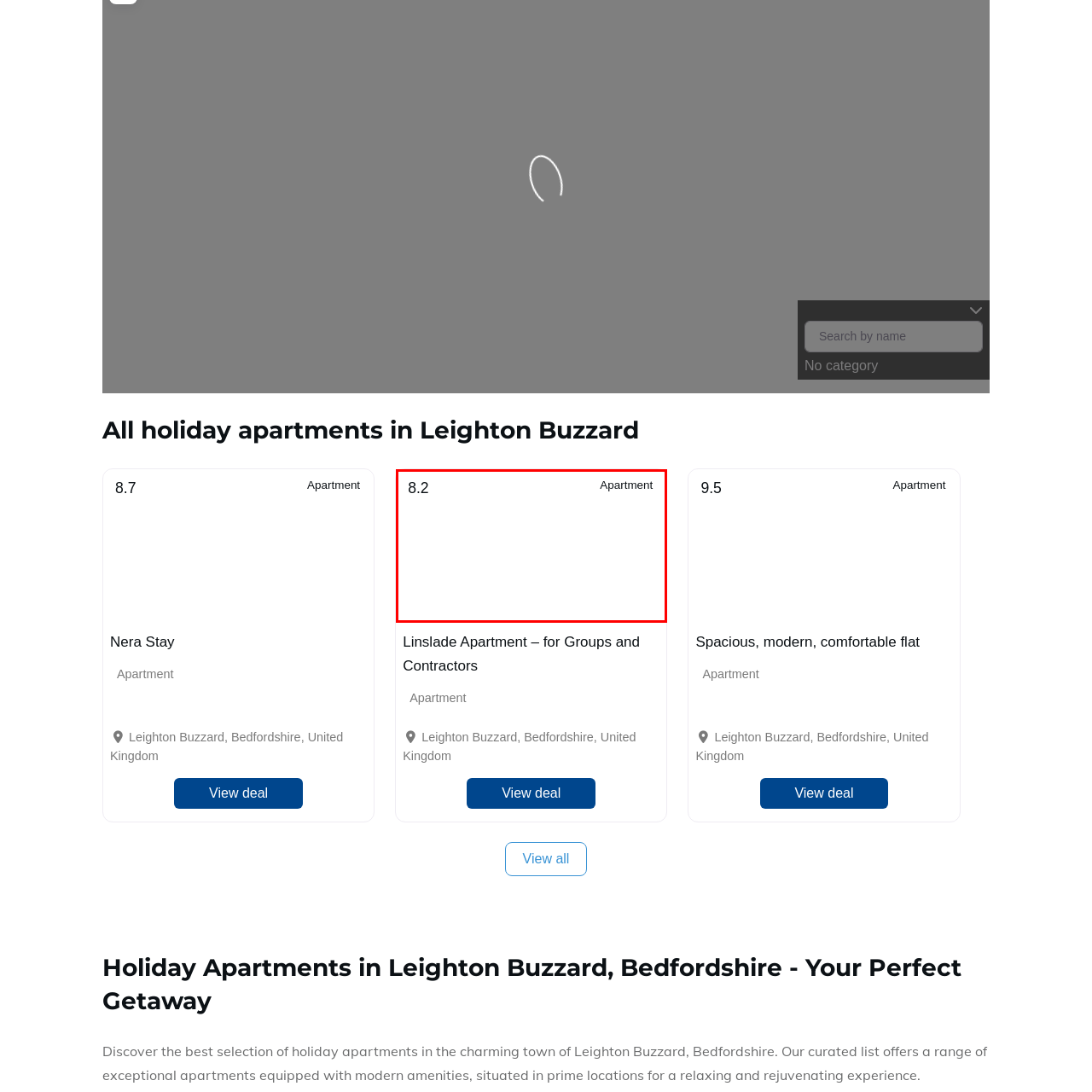Direct your attention to the zone enclosed by the orange box, Where are the holiday apartments located? 
Give your response in a single word or phrase.

Leighton Buzzard, Bedfordshire